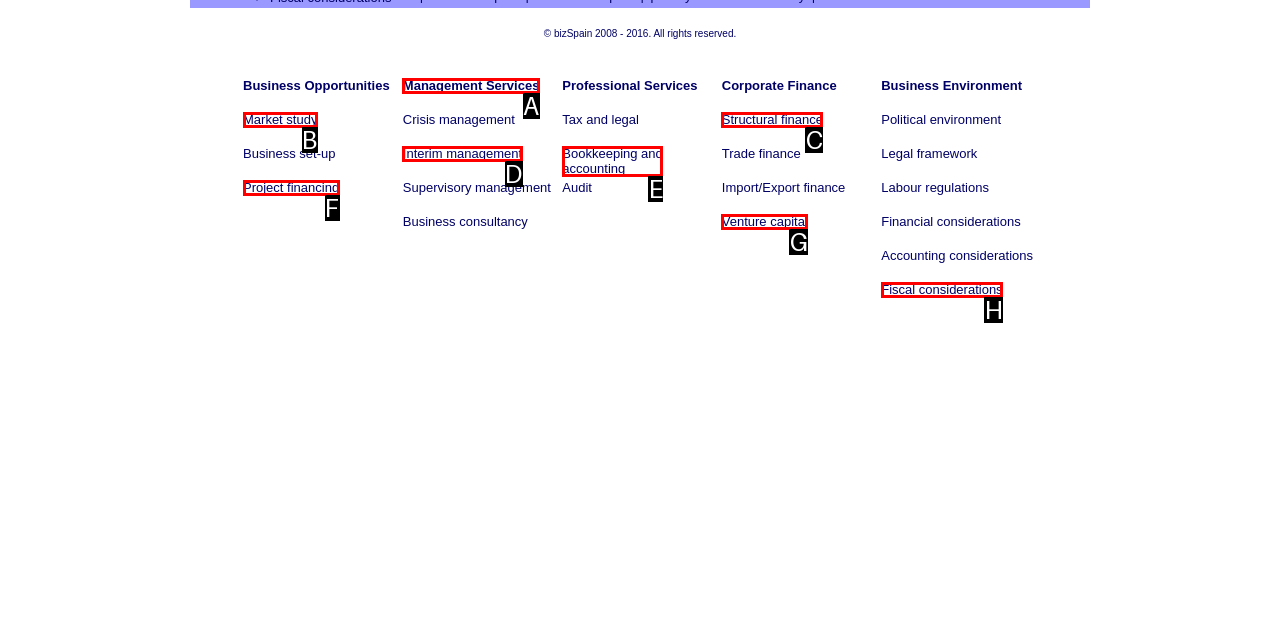Determine the UI element that matches the description: Bookkeeping and accounting
Answer with the letter from the given choices.

E